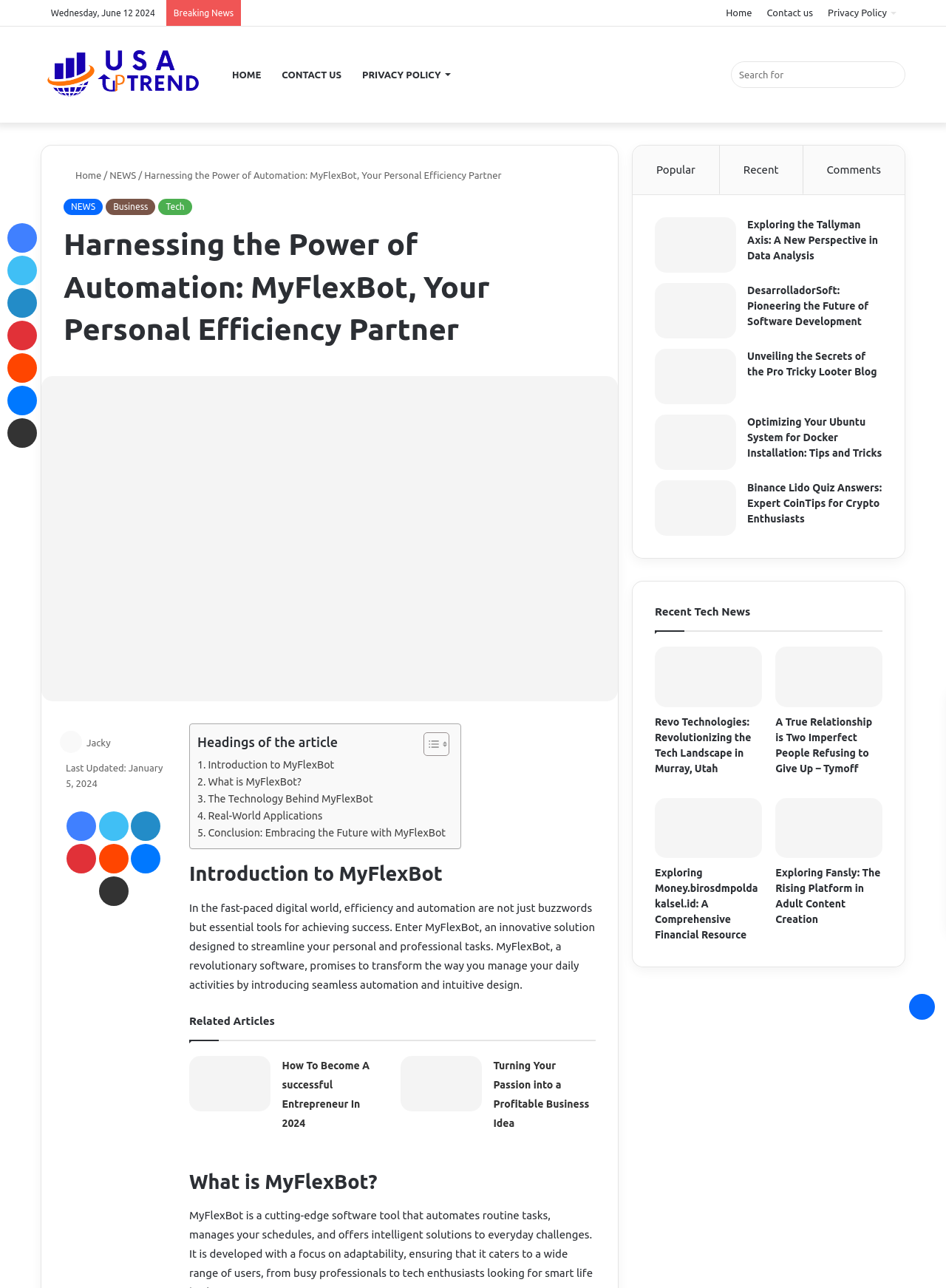Given the element description: "What is MyFlexBot?", predict the bounding box coordinates of the UI element it refers to, using four float numbers between 0 and 1, i.e., [left, top, right, bottom].

[0.209, 0.601, 0.319, 0.614]